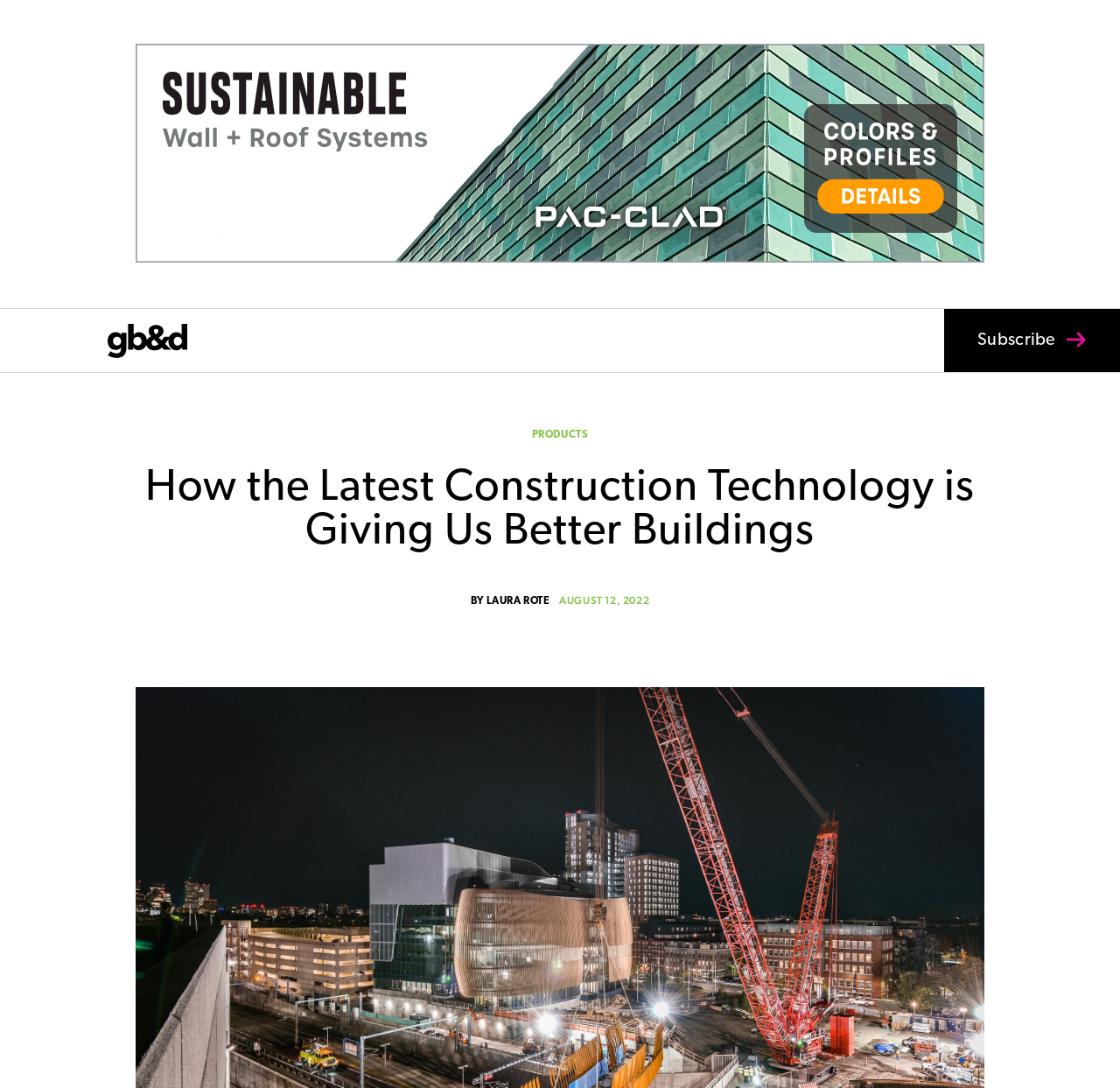Using the provided description name="s" placeholder="Search …" title="Search for:", find the bounding box coordinates for the UI element. Provide the coordinates in (top-left x, top-left y, bottom-right x, bottom-right y) format, ensuring all values are between 0 and 1.

[0.194, 0.226, 0.695, 0.283]